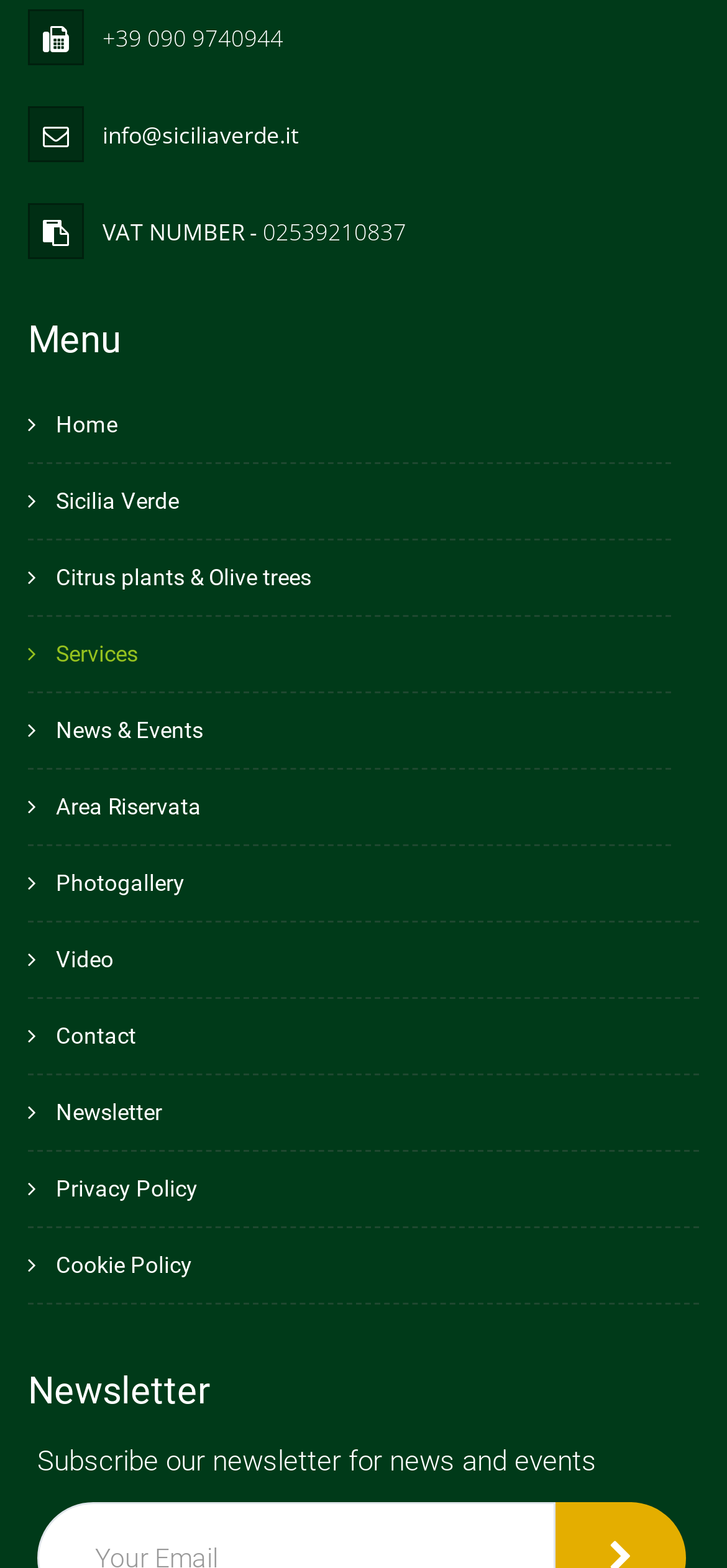What is the phone number?
Using the visual information, reply with a single word or short phrase.

+39 090 9740944